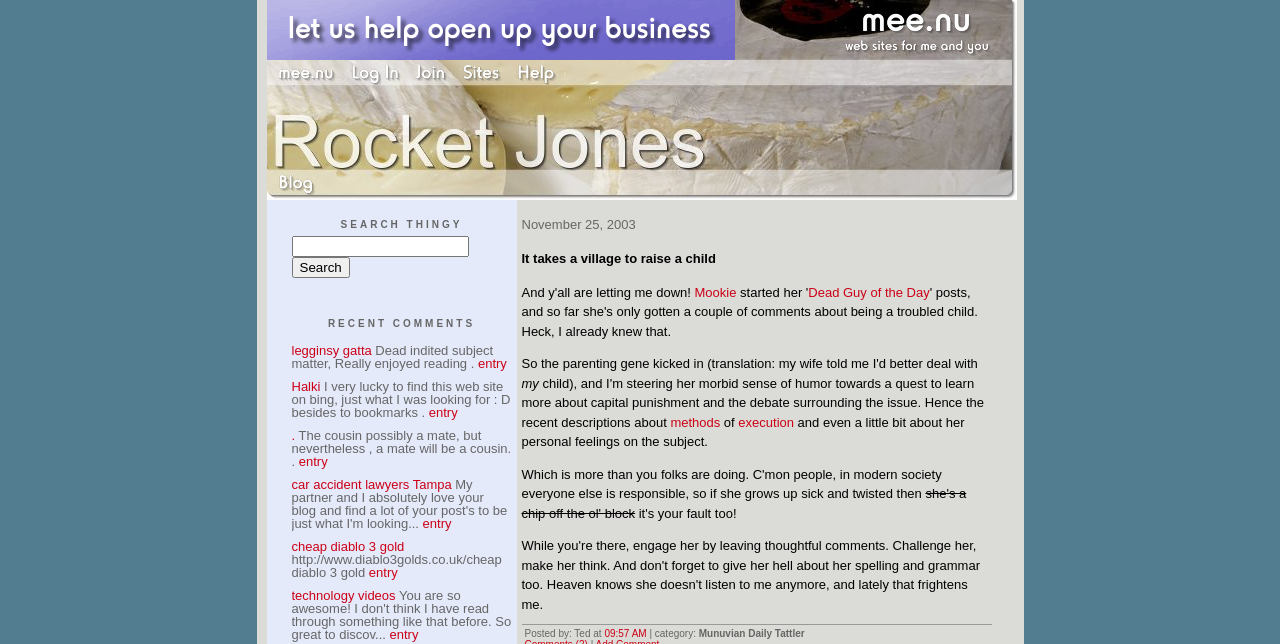What is the text of the first link on the webpage? Using the information from the screenshot, answer with a single word or phrase.

Rocket Jones